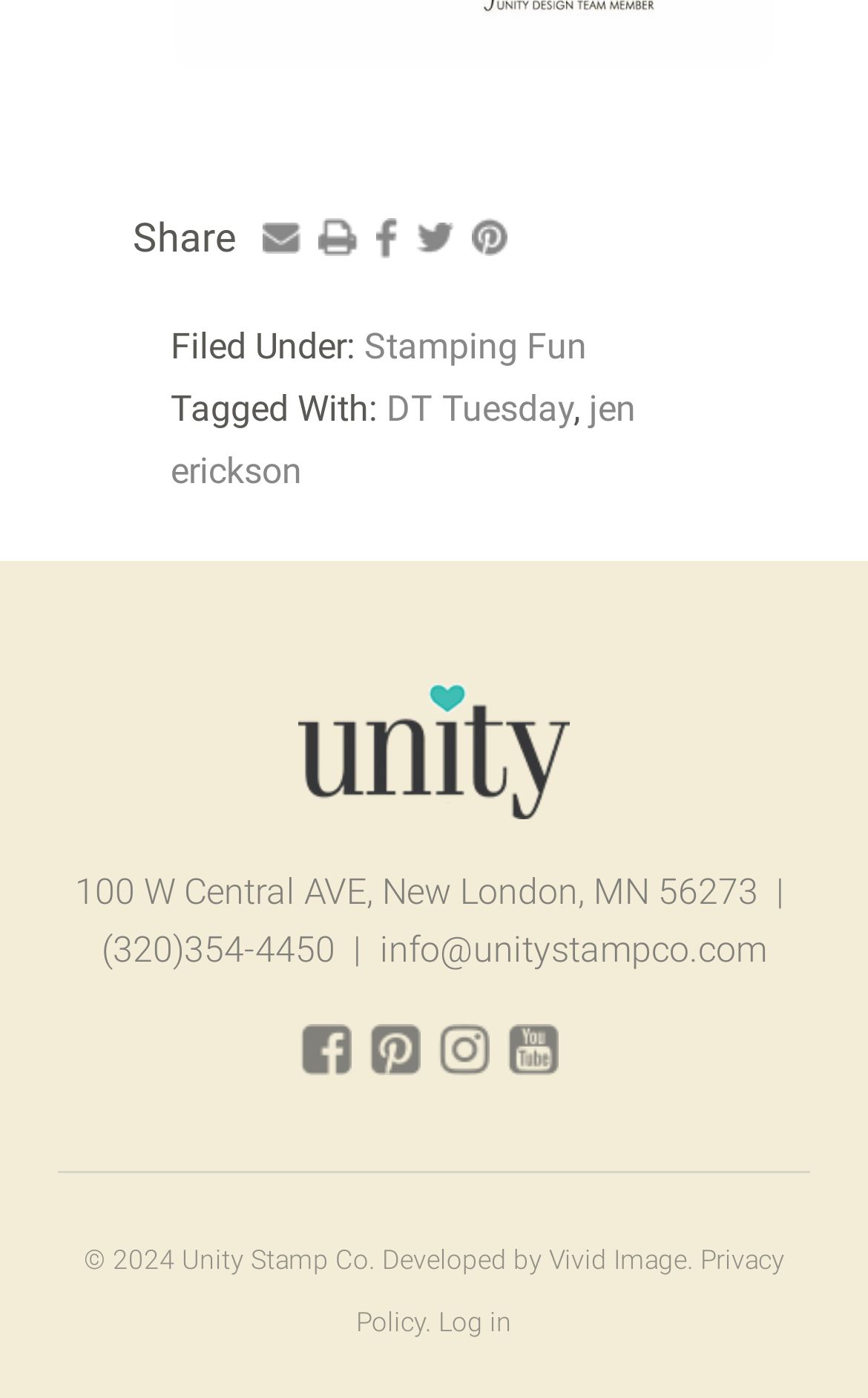Determine the bounding box coordinates for the UI element matching this description: "title="Email"".

[0.292, 0.159, 0.356, 0.186]